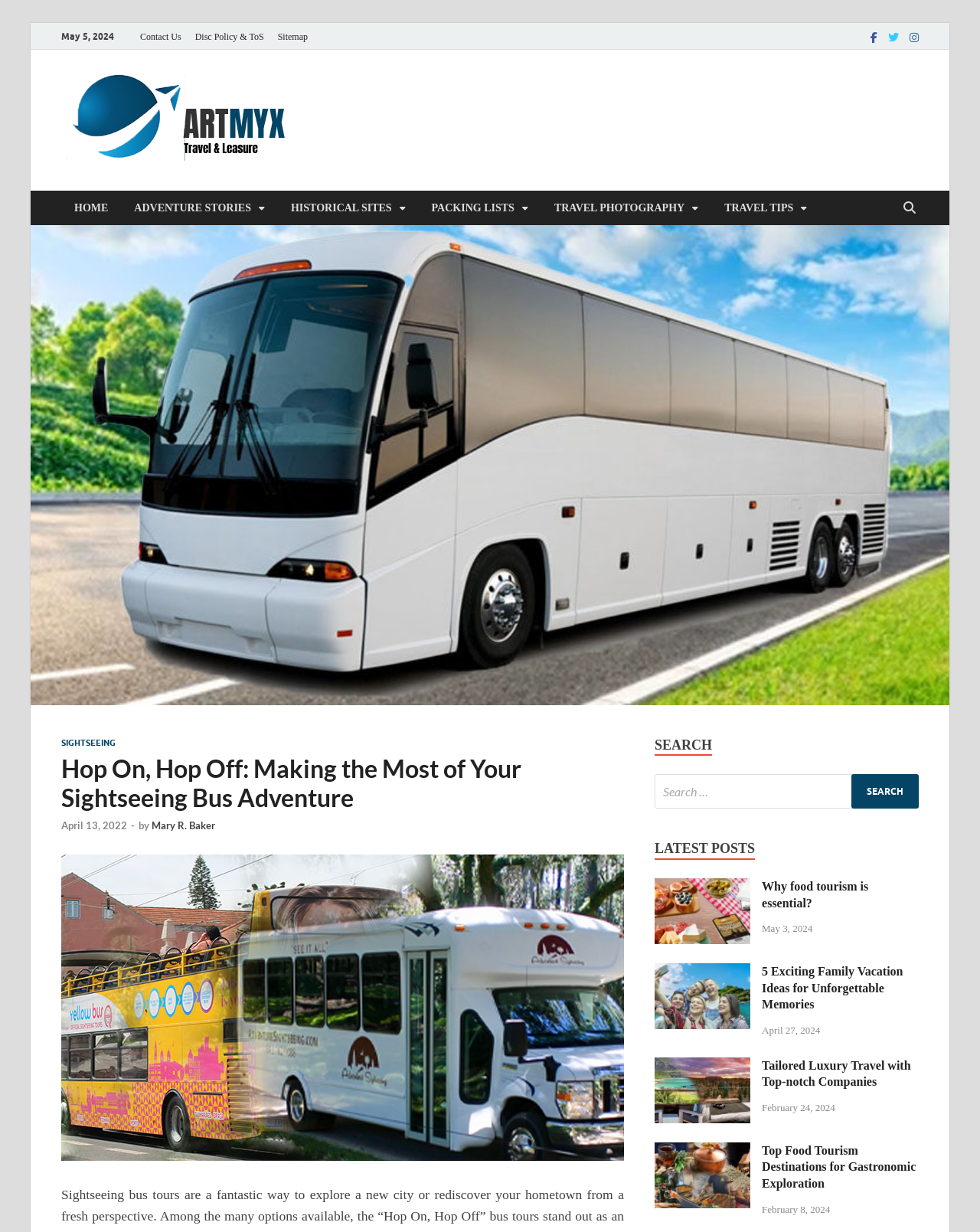Can you find the bounding box coordinates for the element that needs to be clicked to execute this instruction: "Search for something"? The coordinates should be given as four float numbers between 0 and 1, i.e., [left, top, right, bottom].

[0.668, 0.629, 0.938, 0.657]